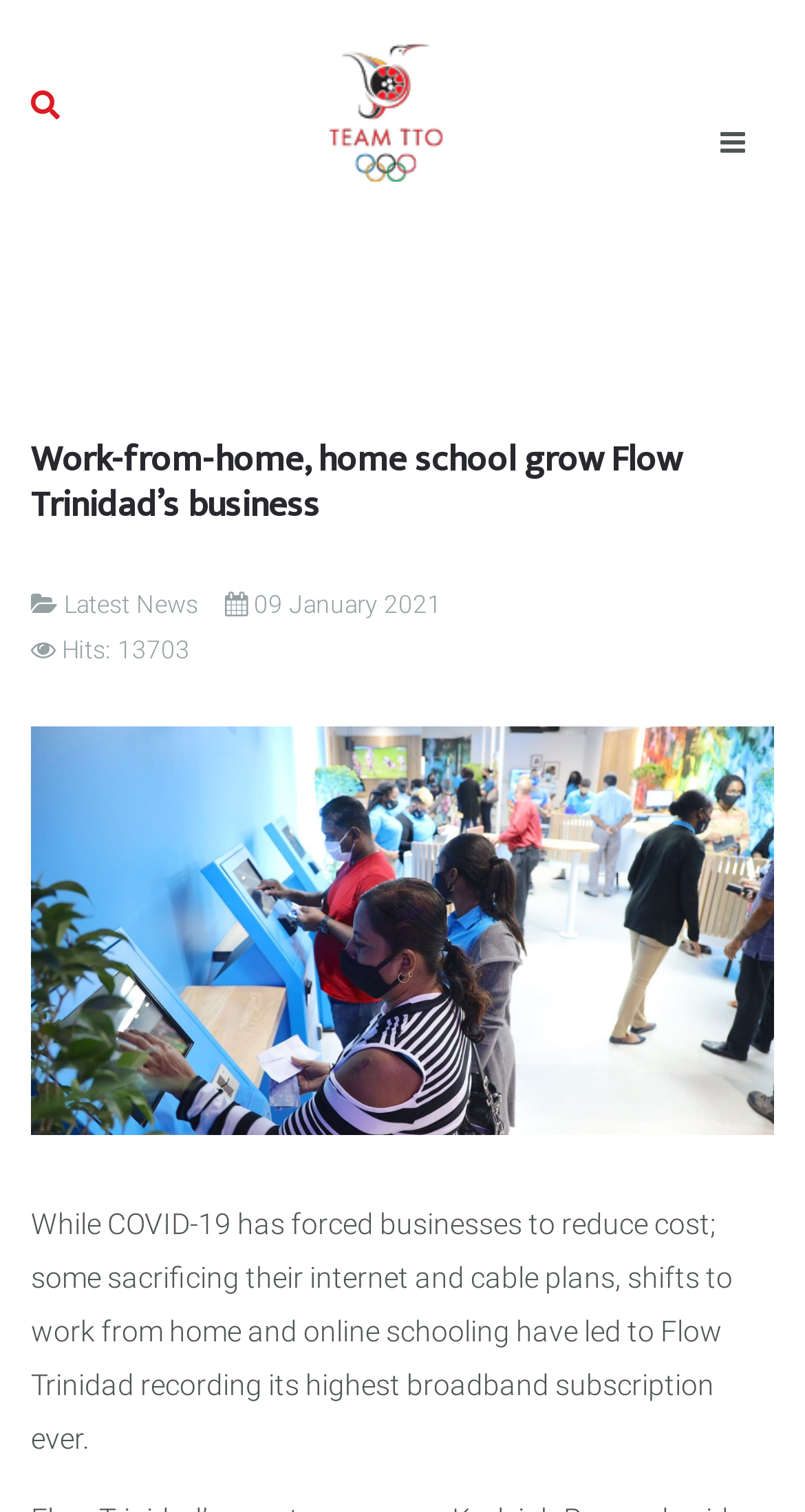Please locate and generate the primary heading on this webpage.

Work-from-home, home school grow Flow Trinidad’s business